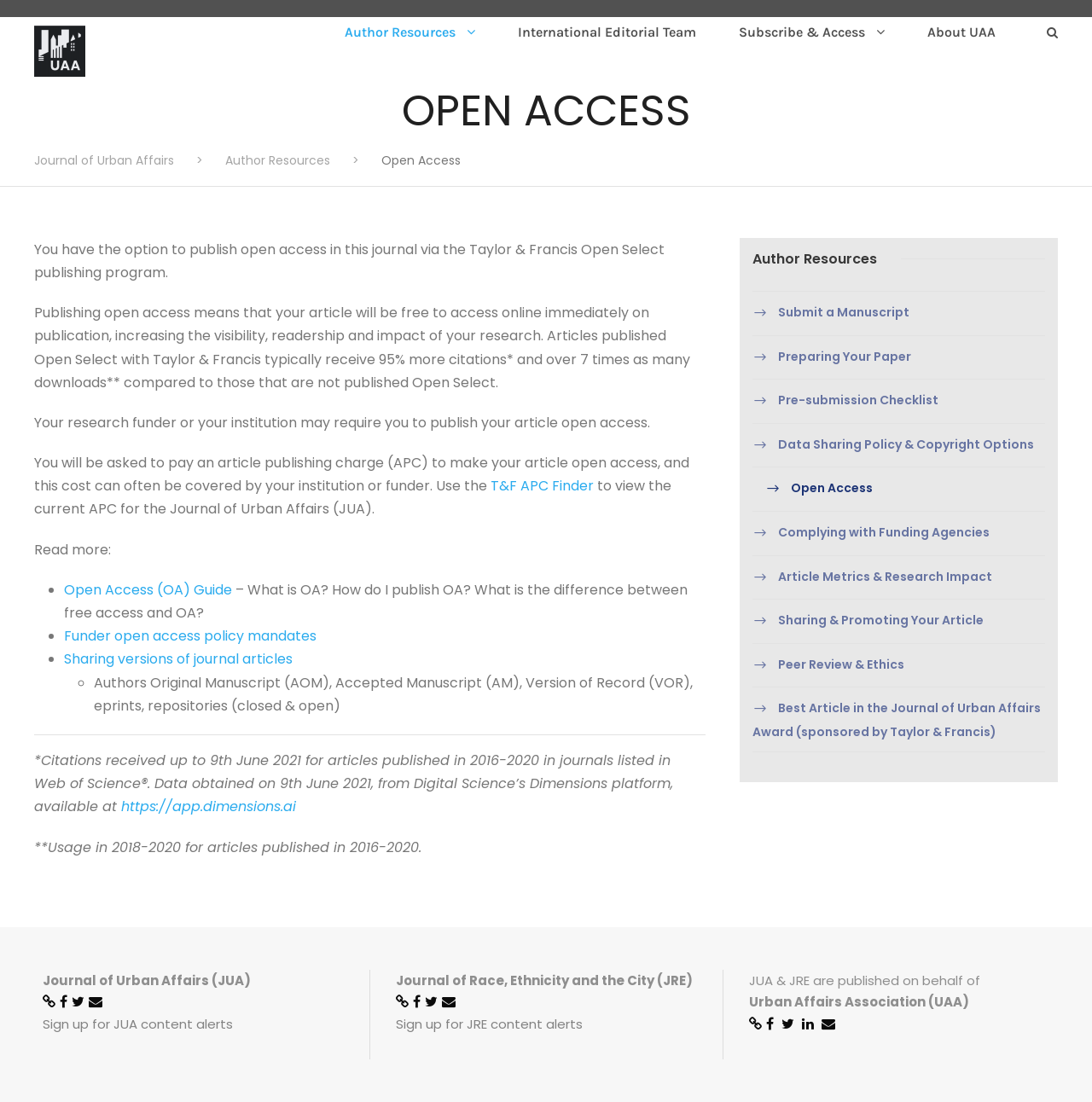Determine the bounding box coordinates for the clickable element required to fulfill the instruction: "View the International Editorial Team". Provide the coordinates as four float numbers between 0 and 1, i.e., [left, top, right, bottom].

[0.474, 0.019, 0.638, 0.04]